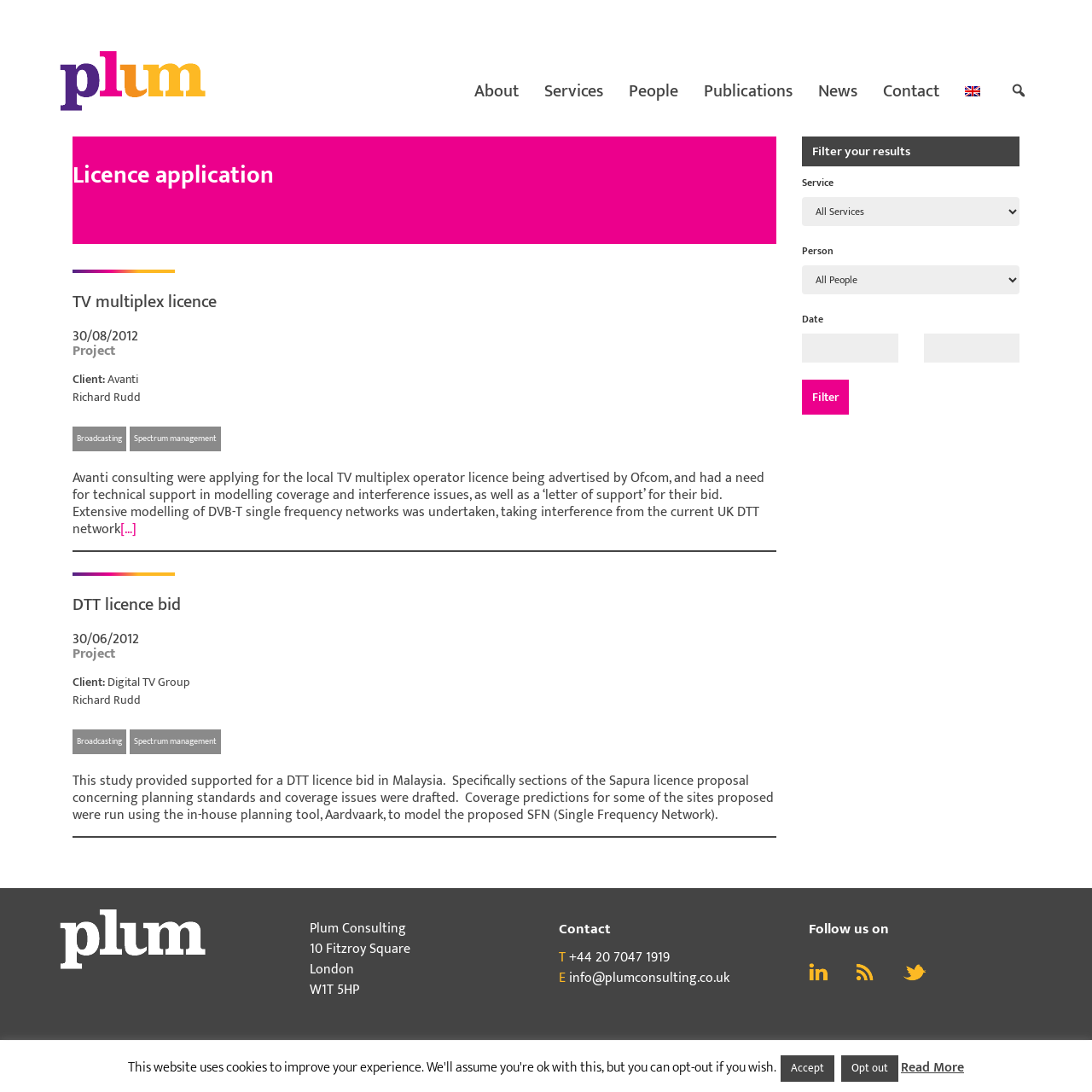Locate the bounding box coordinates of the element that should be clicked to execute the following instruction: "Read the 'TV multiplex licence' article".

[0.066, 0.247, 0.711, 0.505]